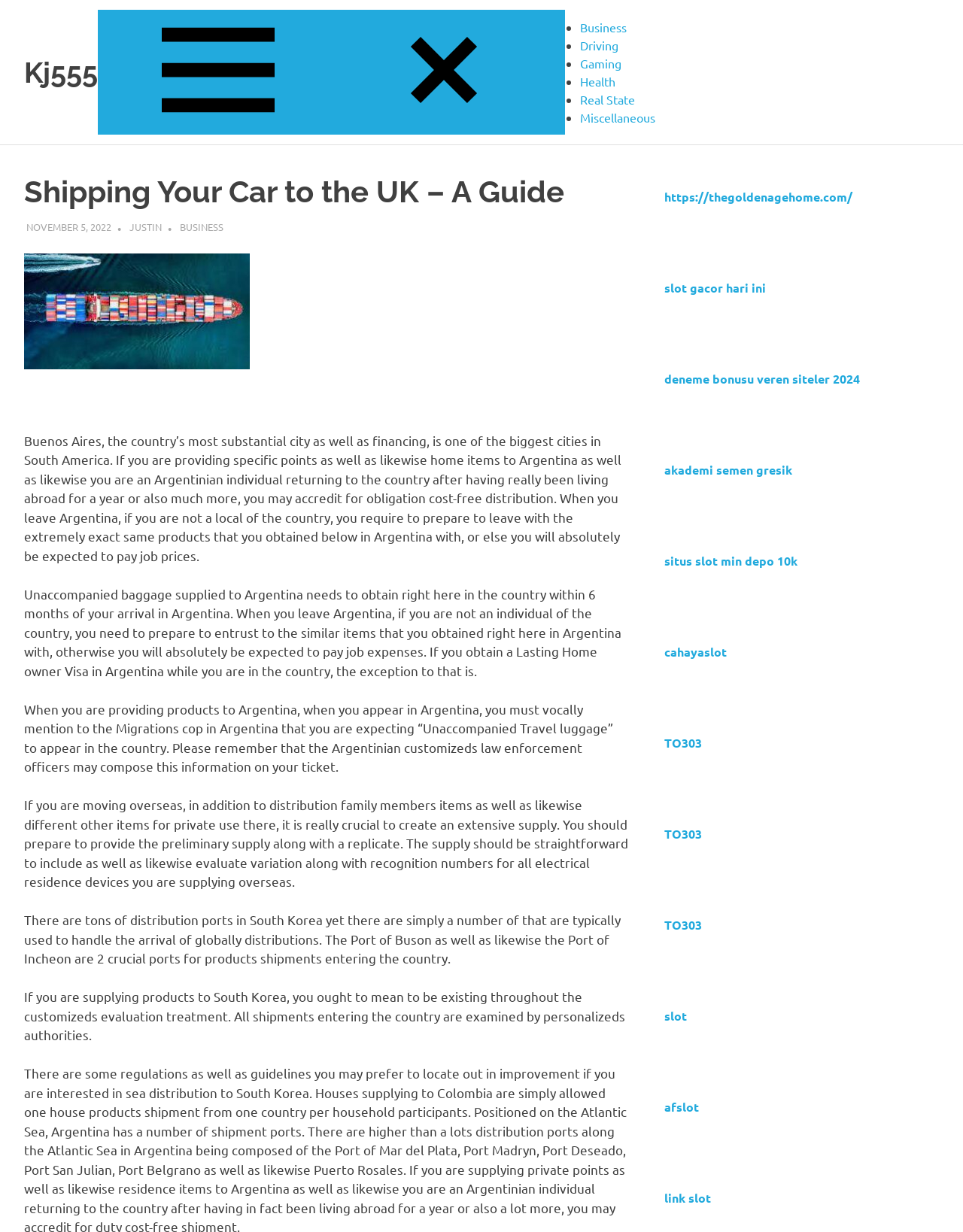Extract the bounding box coordinates for the described element: "akademi semen gresik". The coordinates should be represented as four float numbers between 0 and 1: [left, top, right, bottom].

[0.69, 0.375, 0.823, 0.387]